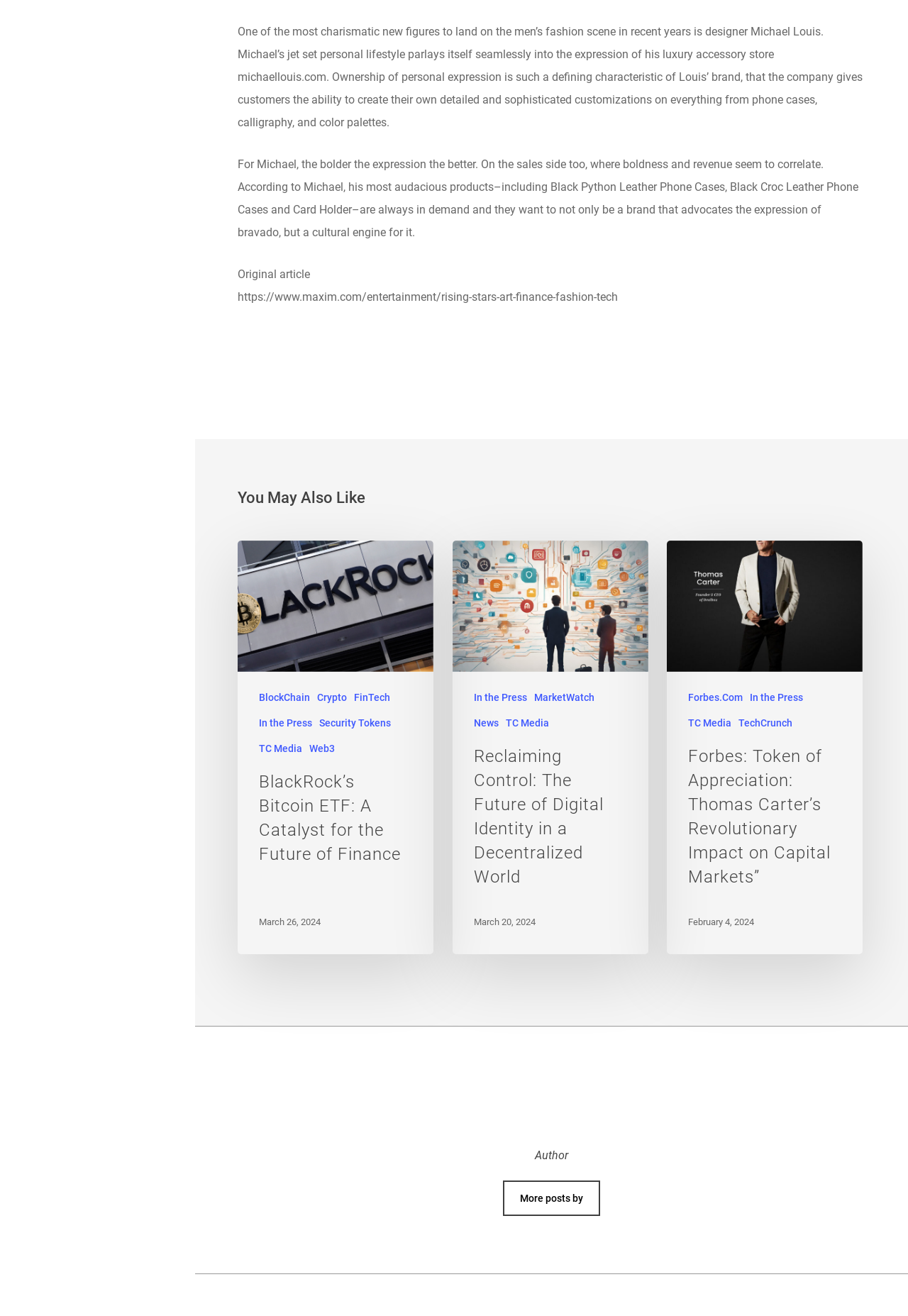For the following element description, predict the bounding box coordinates in the format (top-left x, top-left y, bottom-right x, bottom-right y). All values should be floating point numbers between 0 and 1. Description: parent_node: In the PressMarketWatchNewsTC Media

[0.498, 0.411, 0.714, 0.511]